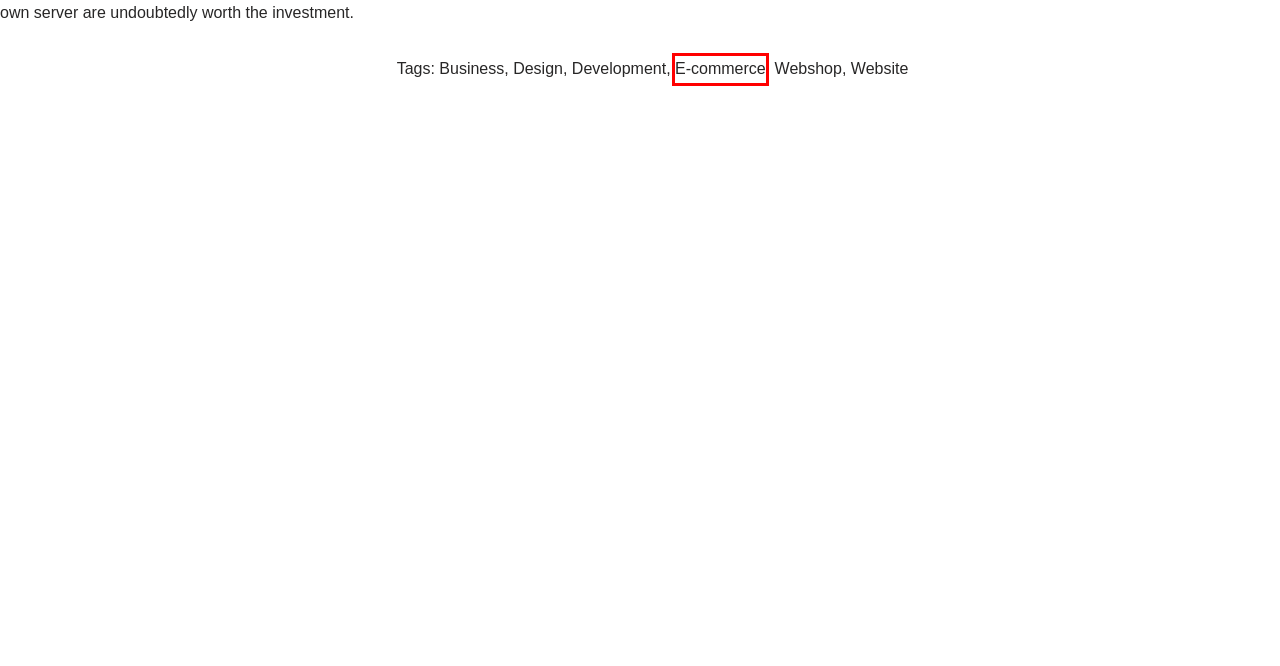Observe the webpage screenshot and focus on the red bounding box surrounding a UI element. Choose the most appropriate webpage description that corresponds to the new webpage after clicking the element in the bounding box. Here are the candidates:
A. Development Archives - Linzila
B. About Us - Linzila - Design and Development
C. Website Archives - Linzila
D. Services - Linzila - Design and Development
E. Design Archives - Linzila
F. Webshop Archives - Linzila
G. E-commerce Archives - Linzila
H. Business Archives - Linzila

G